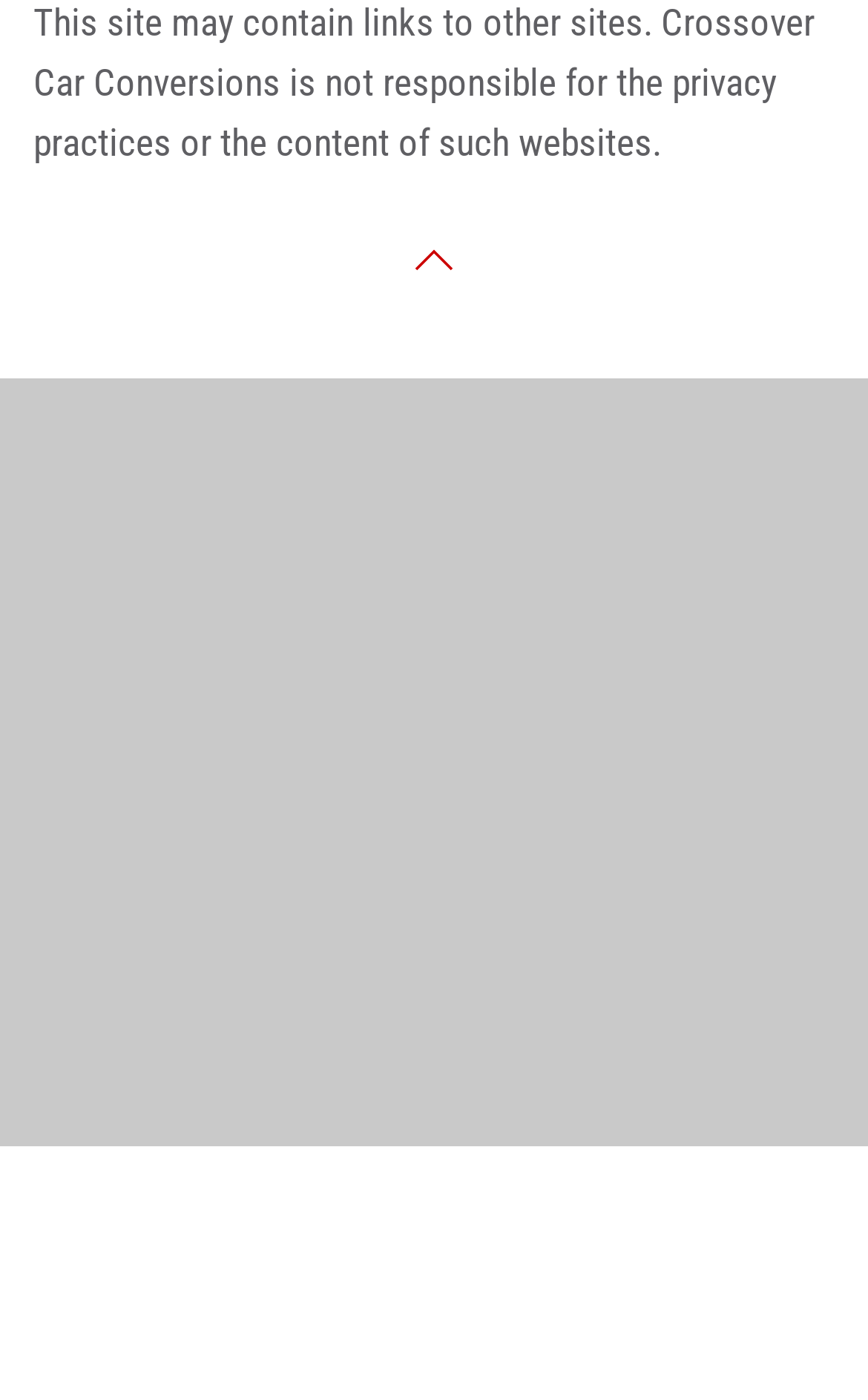Please provide a short answer using a single word or phrase for the question:
What is the topic of the urgent recall notice?

Takata Airbag Recall